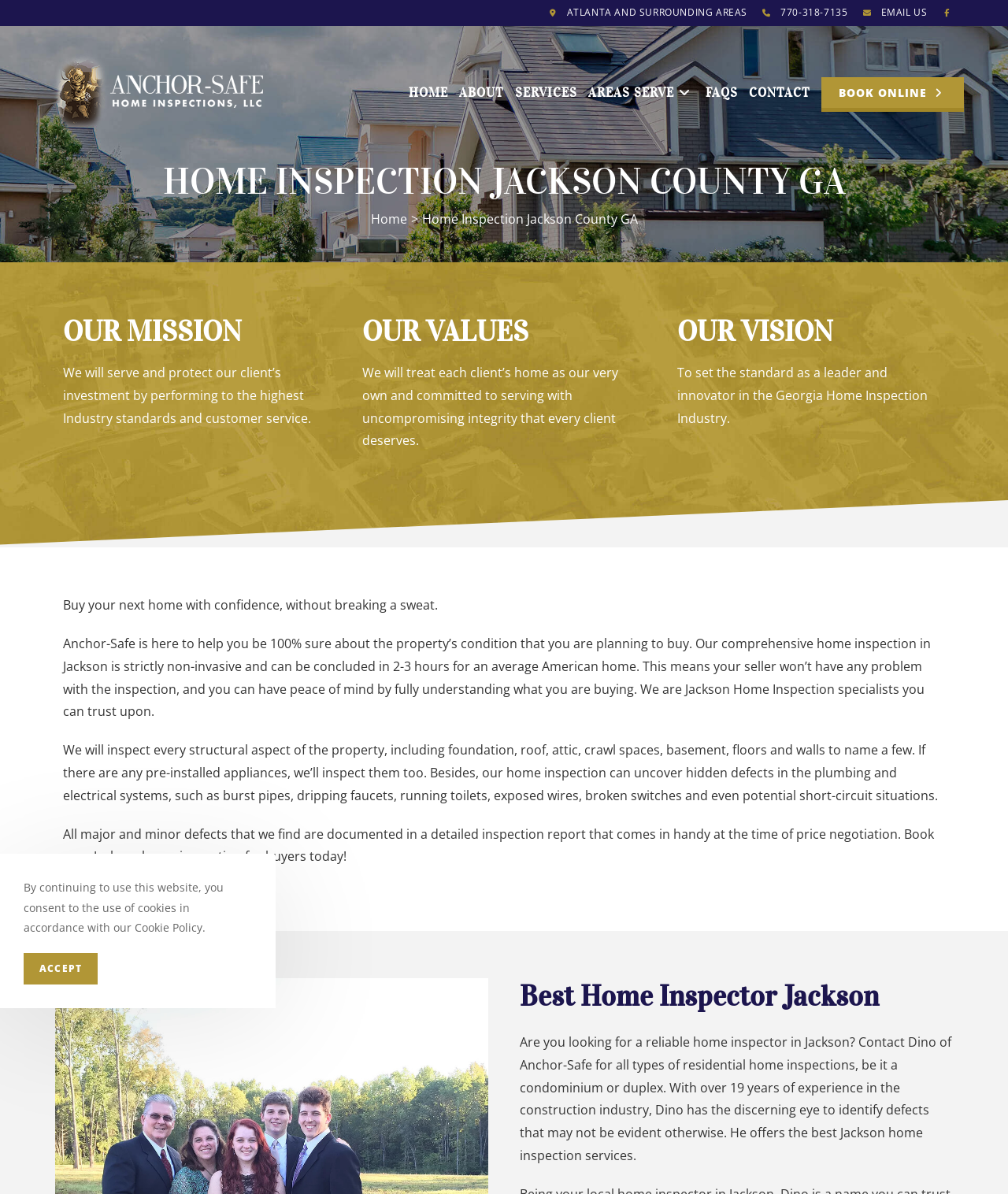How many navigation links are there?
Refer to the image and give a detailed answer to the question.

I counted the number of navigation links by looking at the top navigation bar, which has links to 'HOME', 'ABOUT', 'SERVICES', 'AREAS SERVE', 'FAQS', 'CONTACT', and 'BOOK ONLINE'. There are 8 links in total.